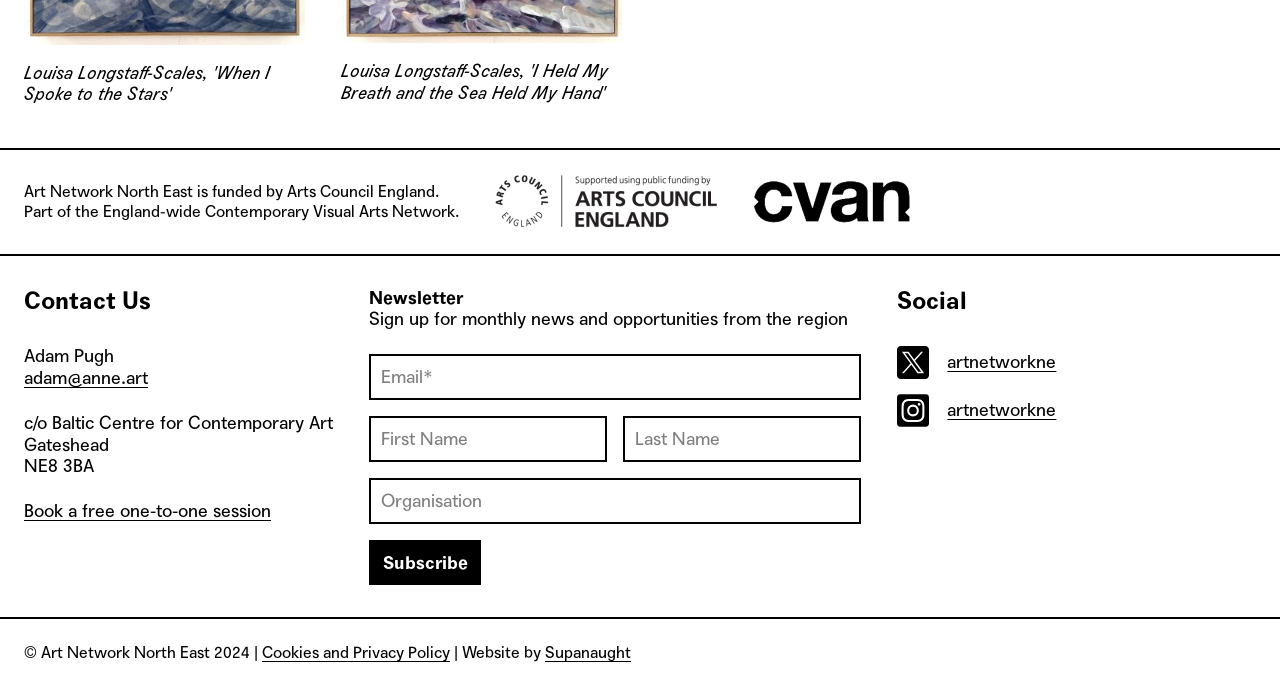Find the bounding box coordinates for the area you need to click to carry out the instruction: "Click the 'Perry Ponders' link". The coordinates should be four float numbers between 0 and 1, indicated as [left, top, right, bottom].

None